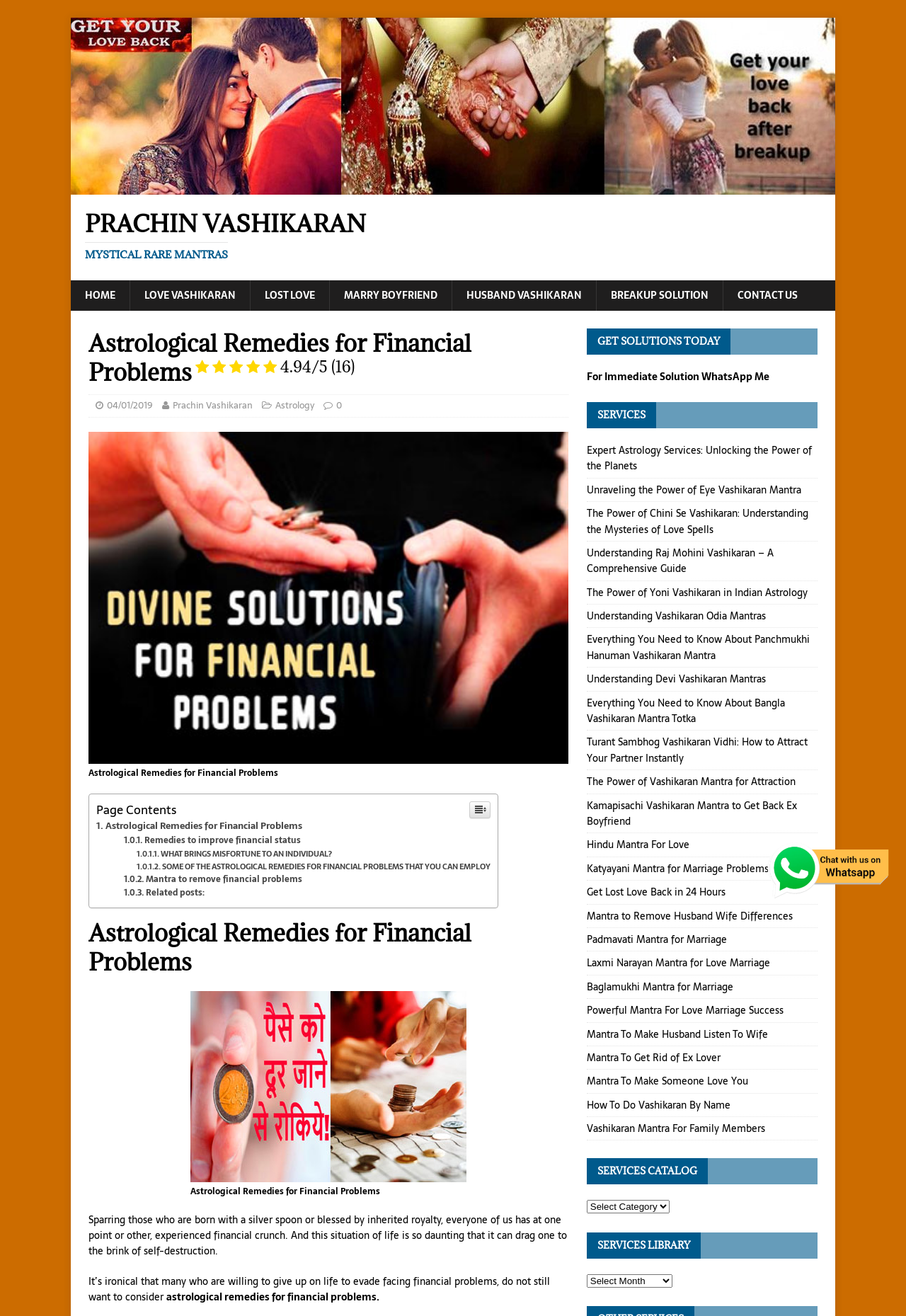Find the bounding box coordinates for the area that should be clicked to accomplish the instruction: "Type in the search box".

None